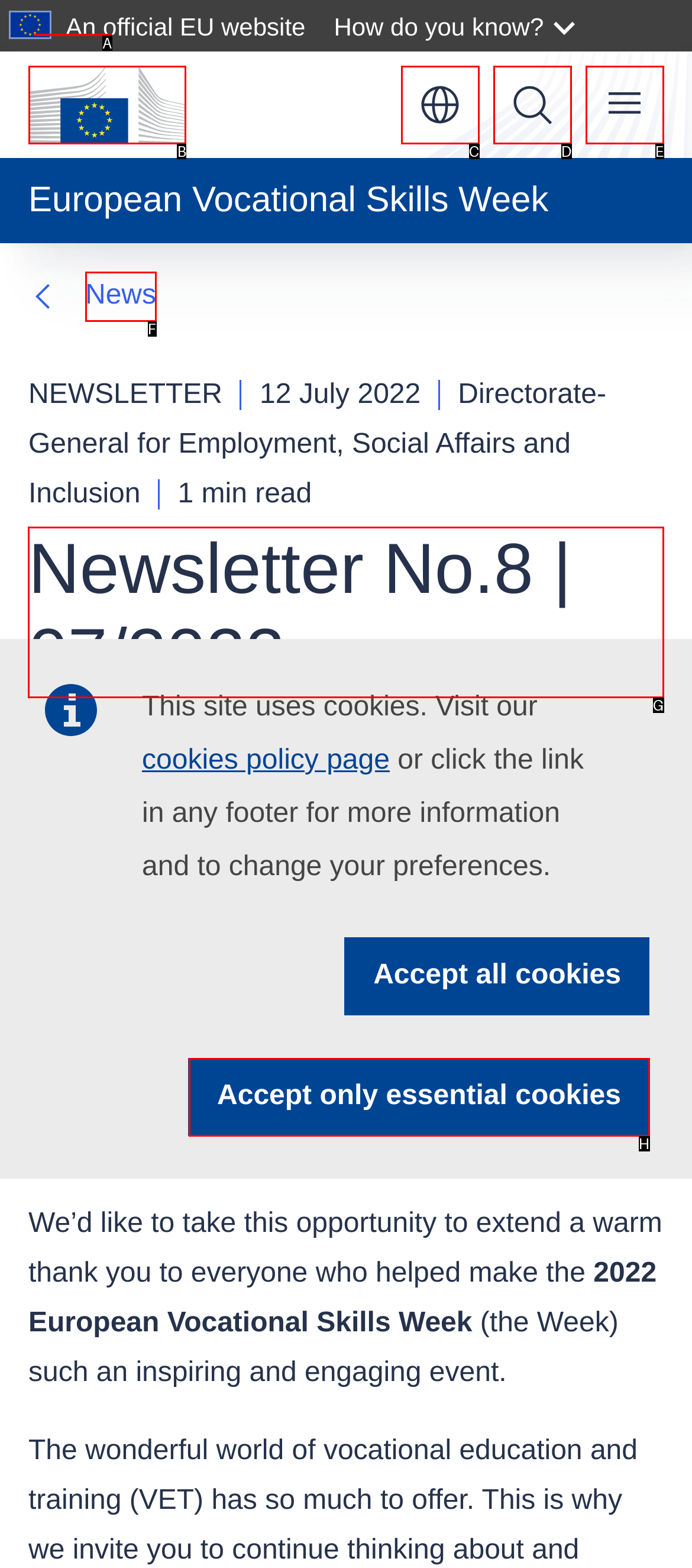Among the marked elements in the screenshot, which letter corresponds to the UI element needed for the task: Read the newsletter?

G